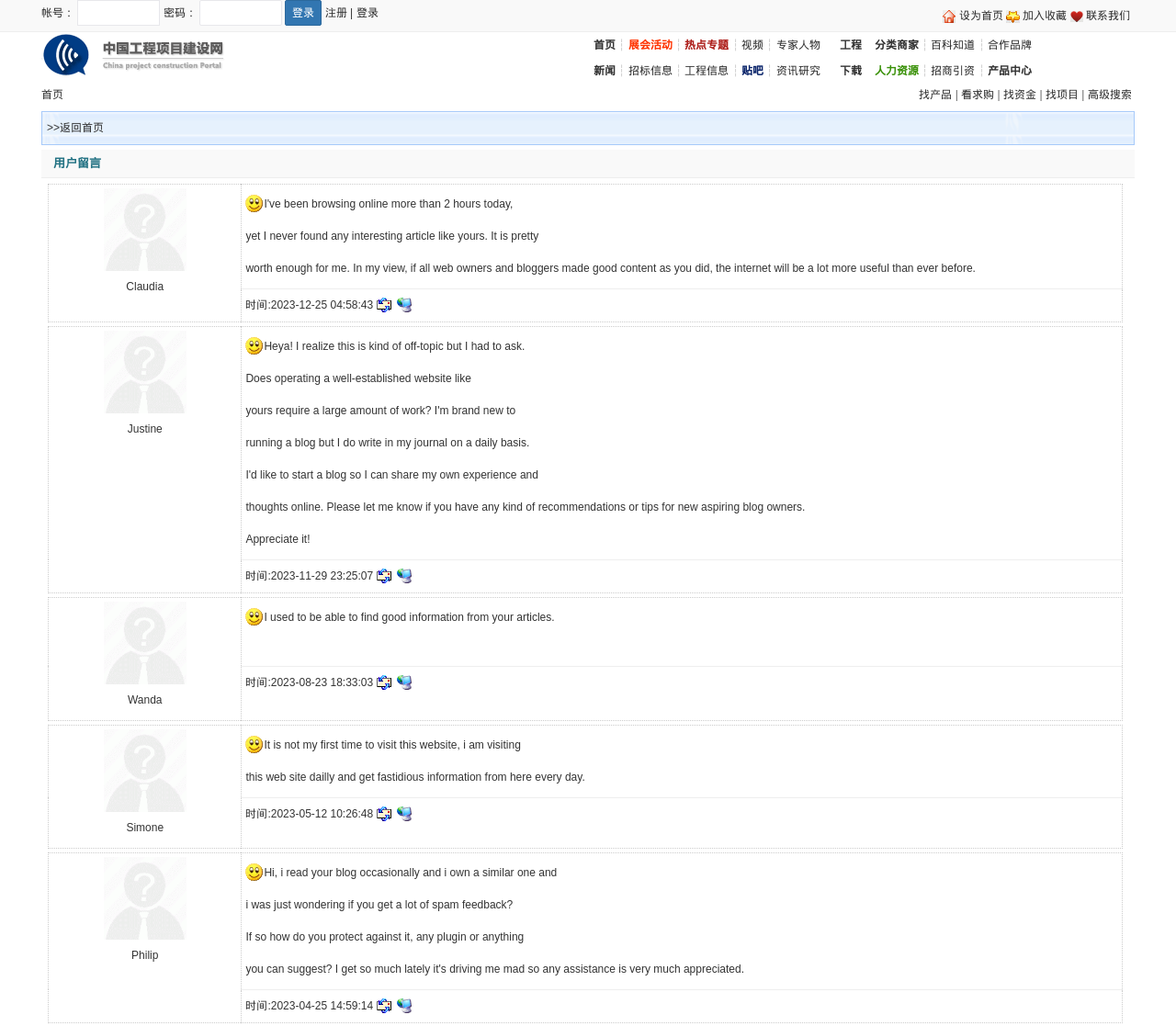Given the element description name="Submit" value="登录", predict the bounding box coordinates for the UI element in the webpage screenshot. The format should be (top-left x, top-left y, bottom-right x, bottom-right y), and the values should be between 0 and 1.

[0.242, 0.0, 0.274, 0.025]